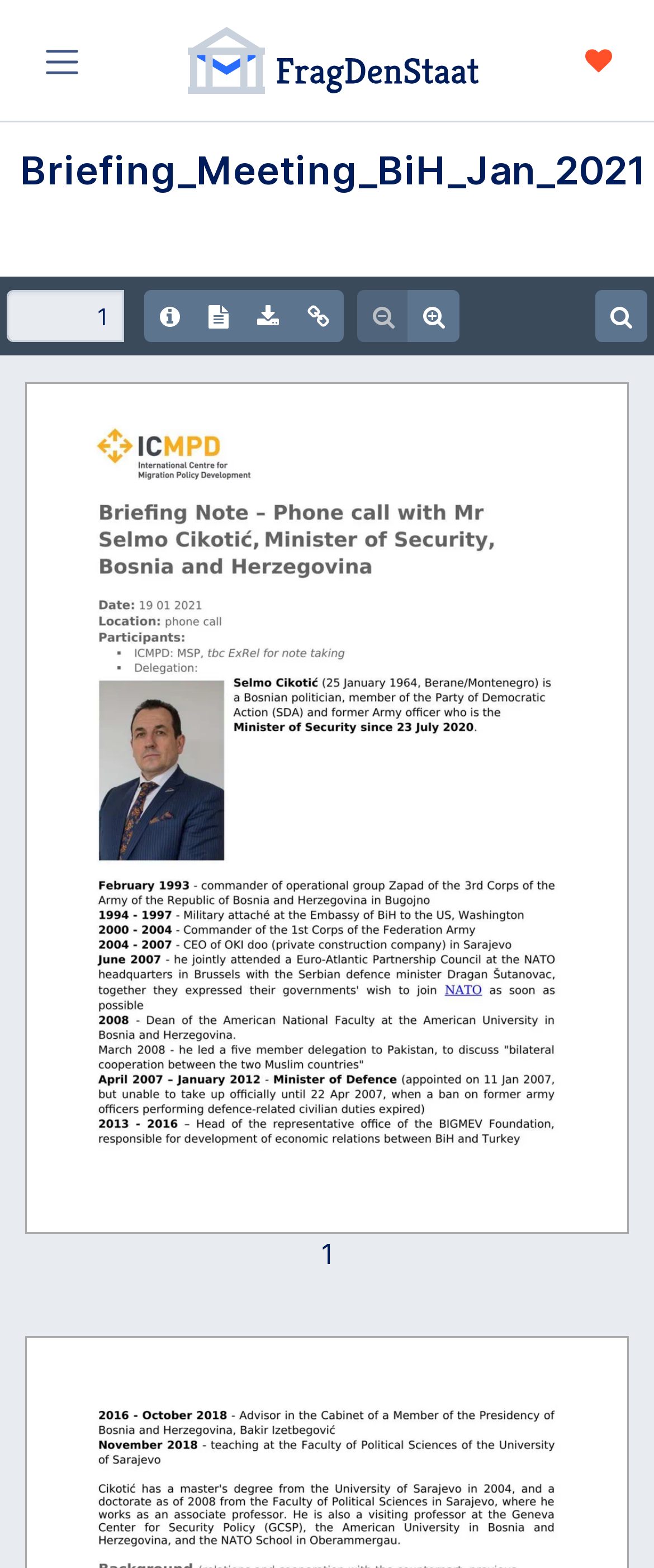Determine the bounding box coordinates of the target area to click to execute the following instruction: "learn about foundation leak detection."

None